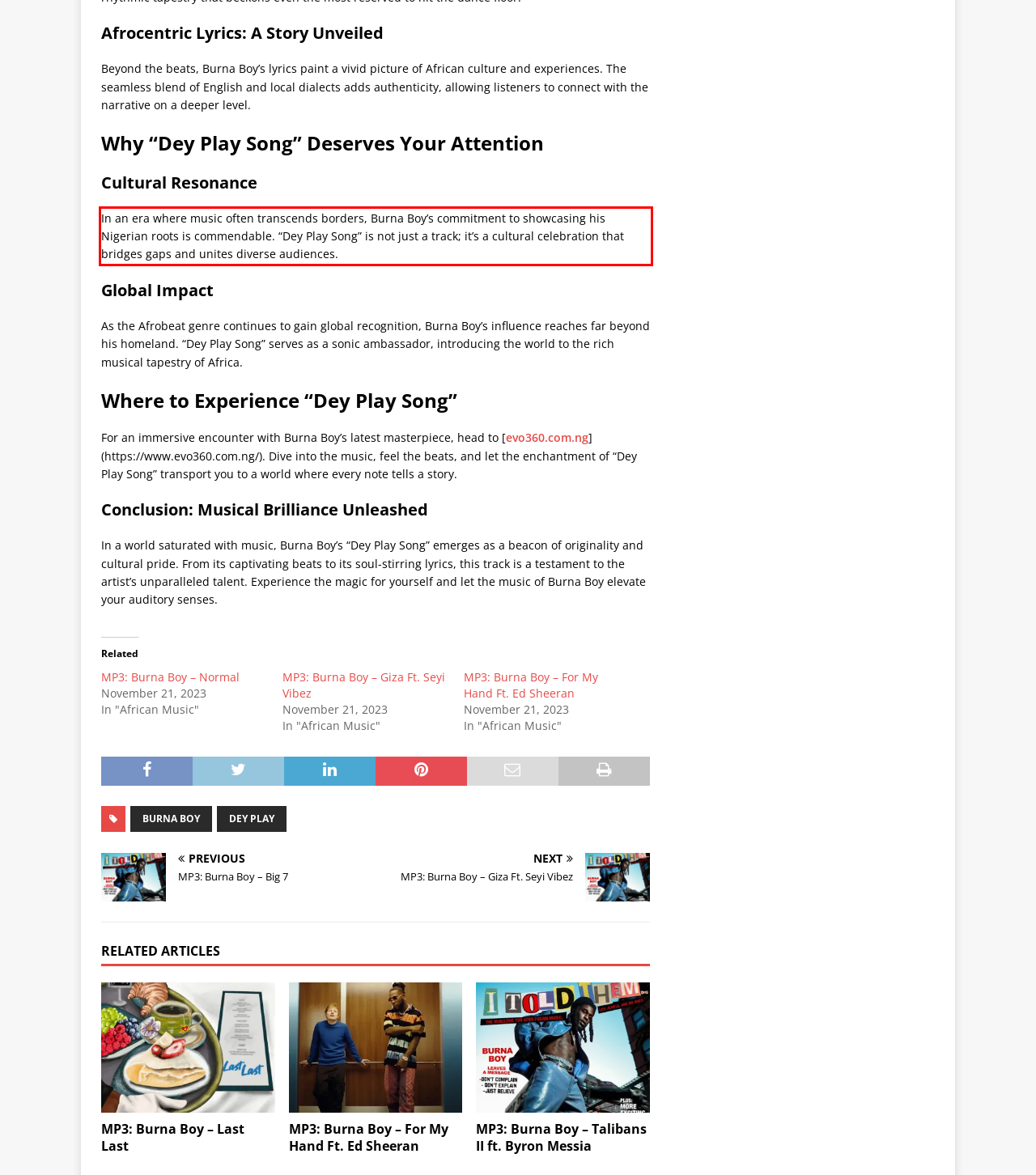You are given a webpage screenshot with a red bounding box around a UI element. Extract and generate the text inside this red bounding box.

In an era where music often transcends borders, Burna Boy’s commitment to showcasing his Nigerian roots is commendable. “Dey Play Song” is not just a track; it’s a cultural celebration that bridges gaps and unites diverse audiences.